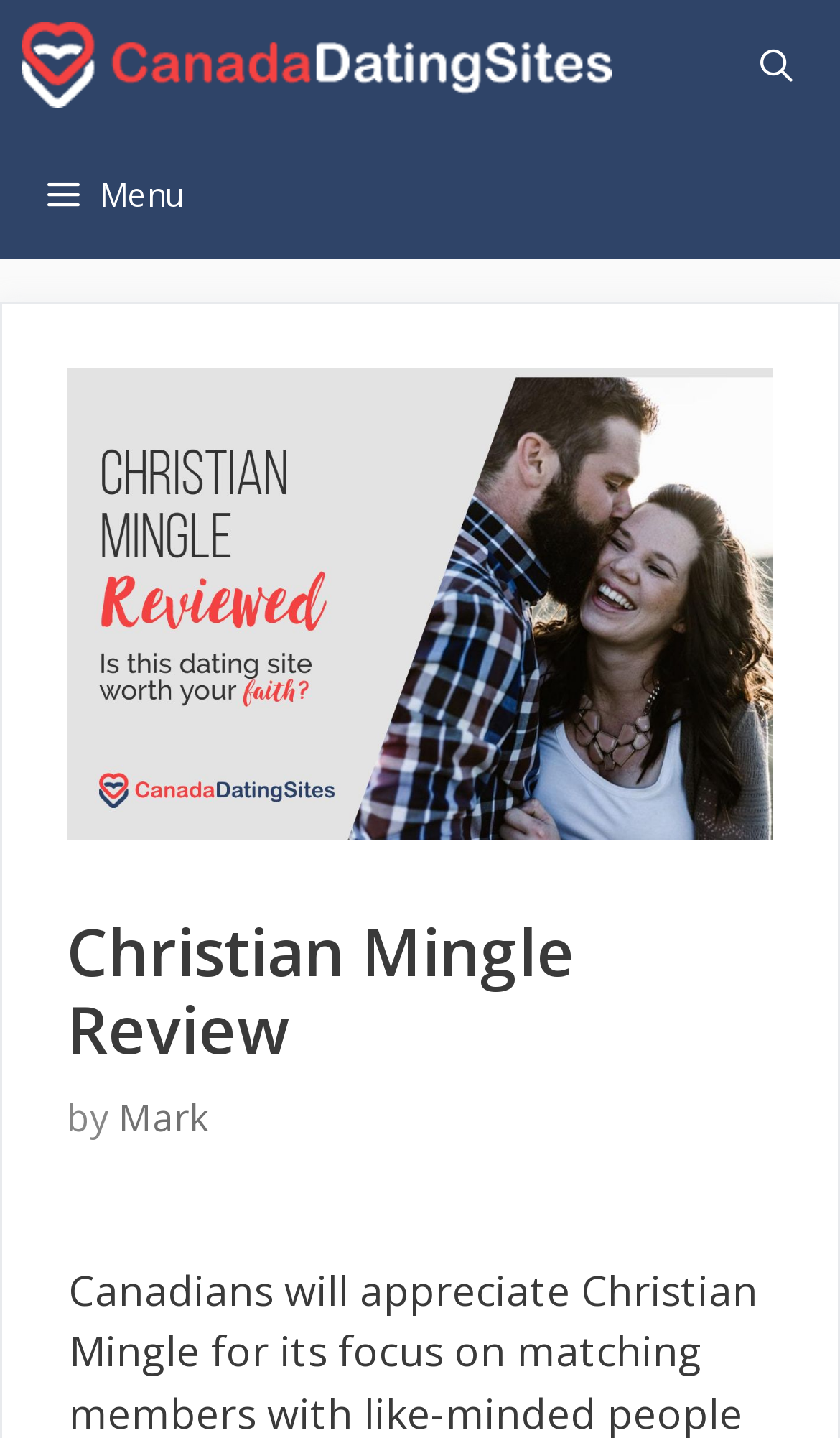What is the vertical position of the link 'Open Search Bar' relative to the link 'Canadian Dating Site Reviews'?
Look at the screenshot and respond with one word or a short phrase.

Below